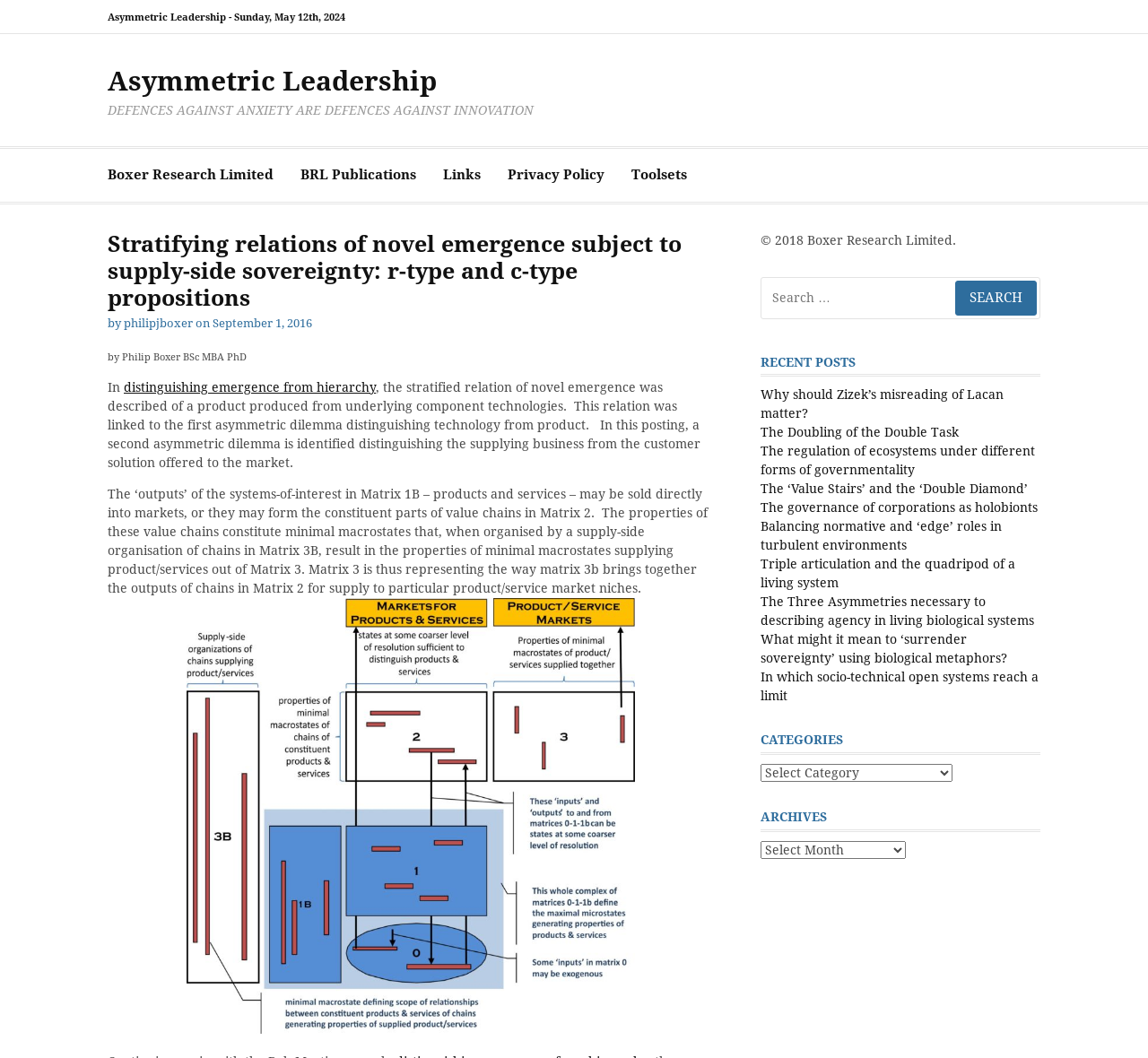What is the name of the research organization?
Based on the image, give a concise answer in the form of a single word or short phrase.

Boxer Research Limited